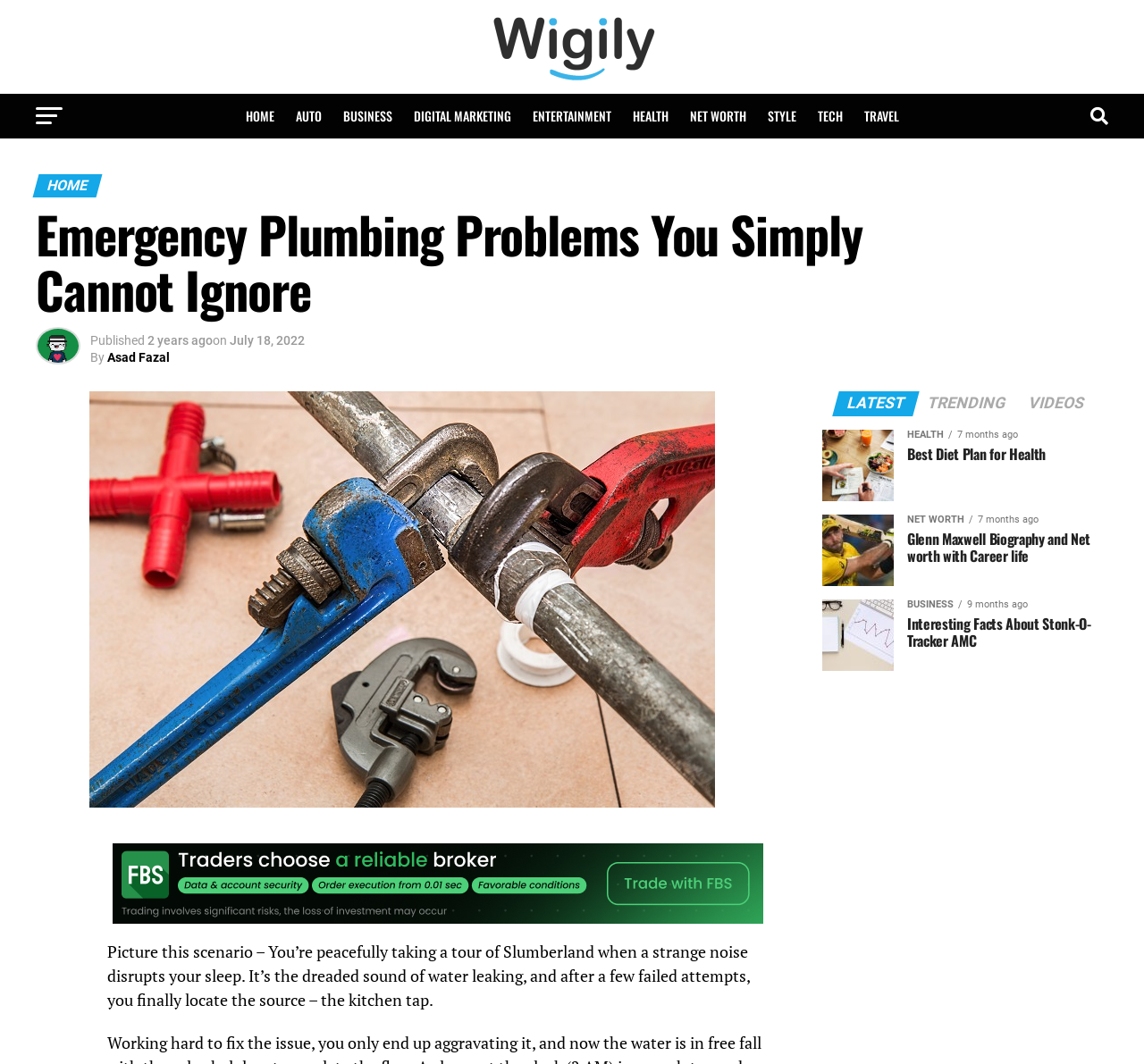Locate the bounding box coordinates of the area where you should click to accomplish the instruction: "Click on SPORTS".

None